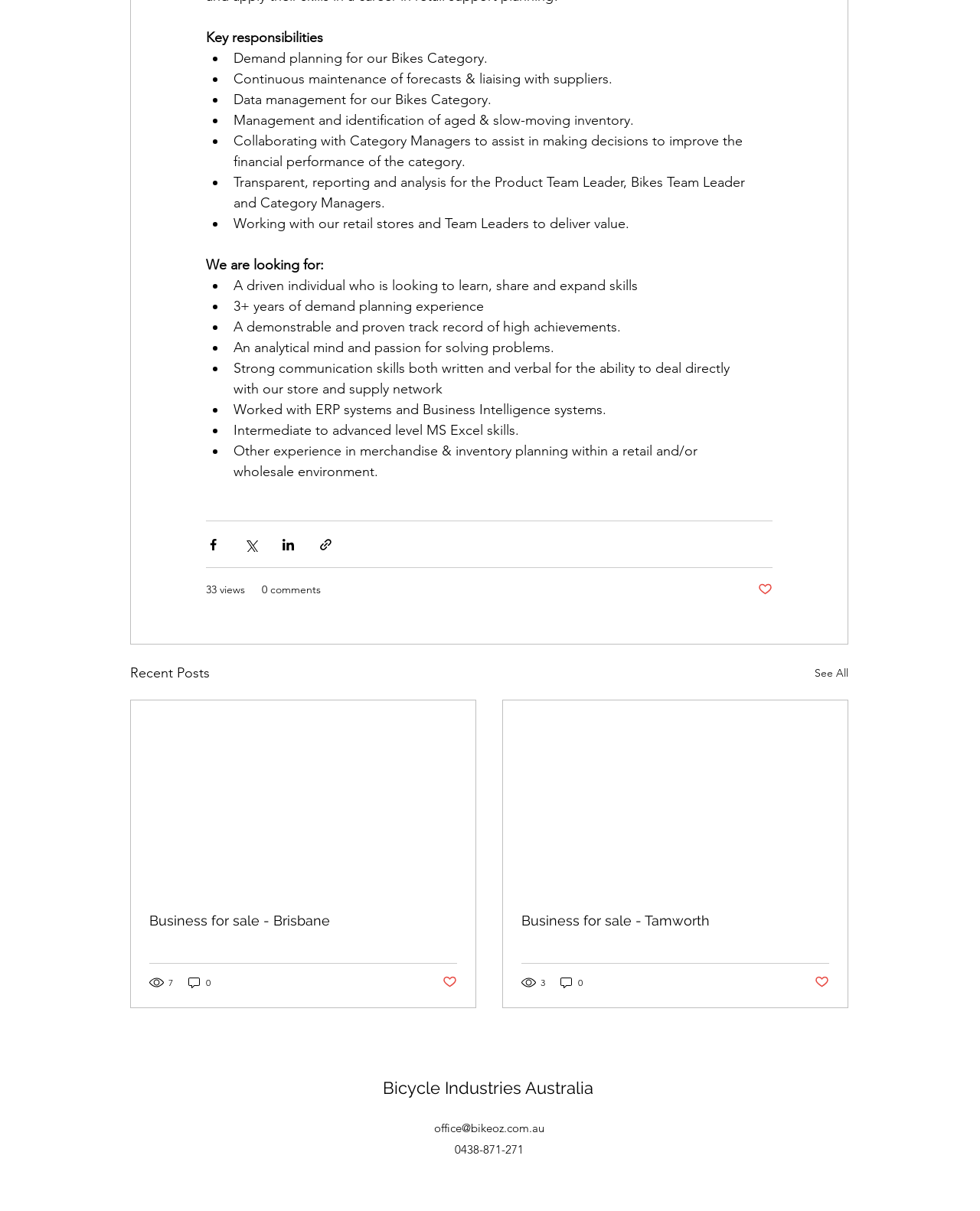Specify the bounding box coordinates of the area that needs to be clicked to achieve the following instruction: "Read the article about Business for sale - Brisbane".

[0.134, 0.578, 0.485, 0.738]